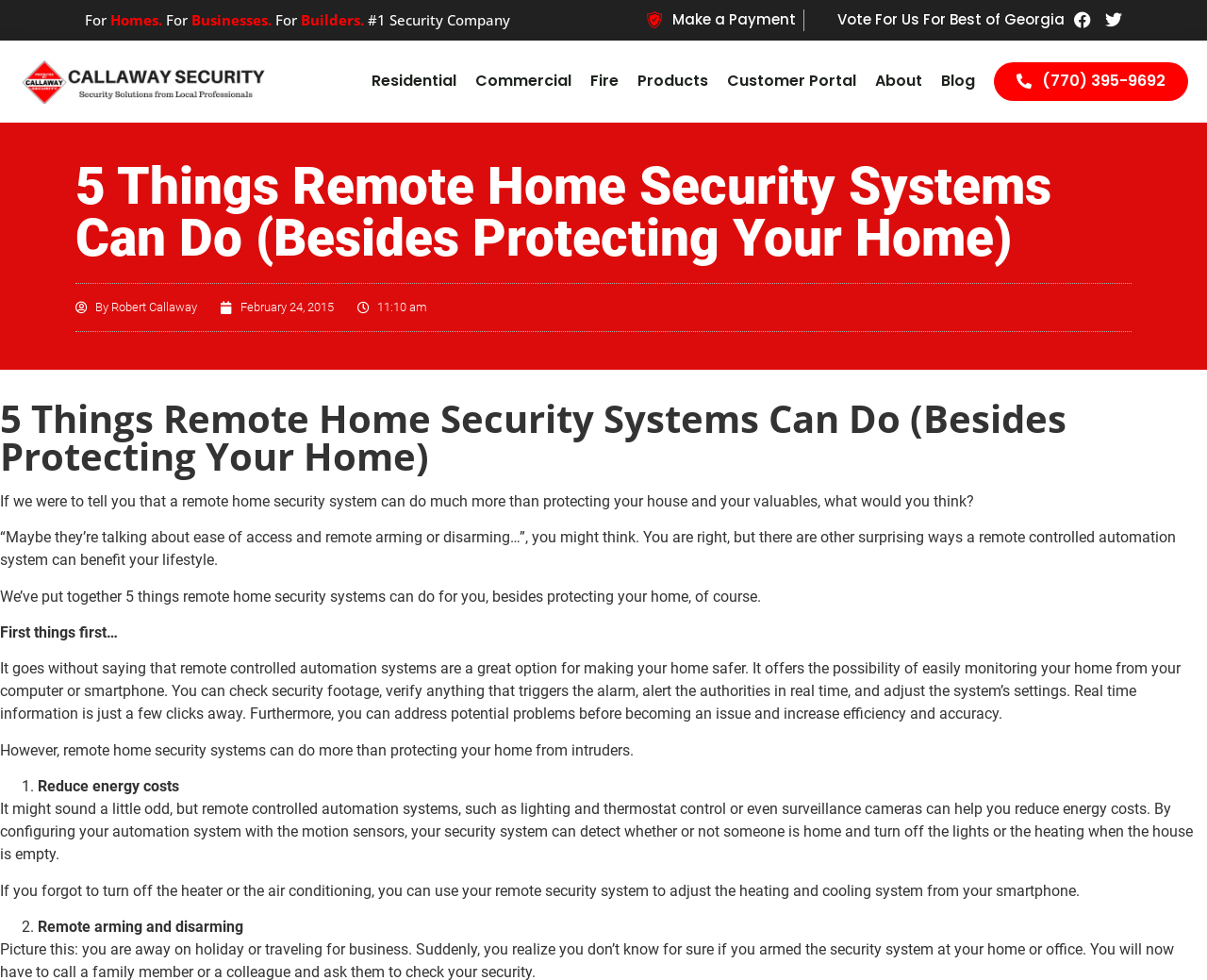Find the bounding box coordinates for the area you need to click to carry out the instruction: "Read the blog". The coordinates should be four float numbers between 0 and 1, indicated as [left, top, right, bottom].

[0.78, 0.061, 0.808, 0.105]